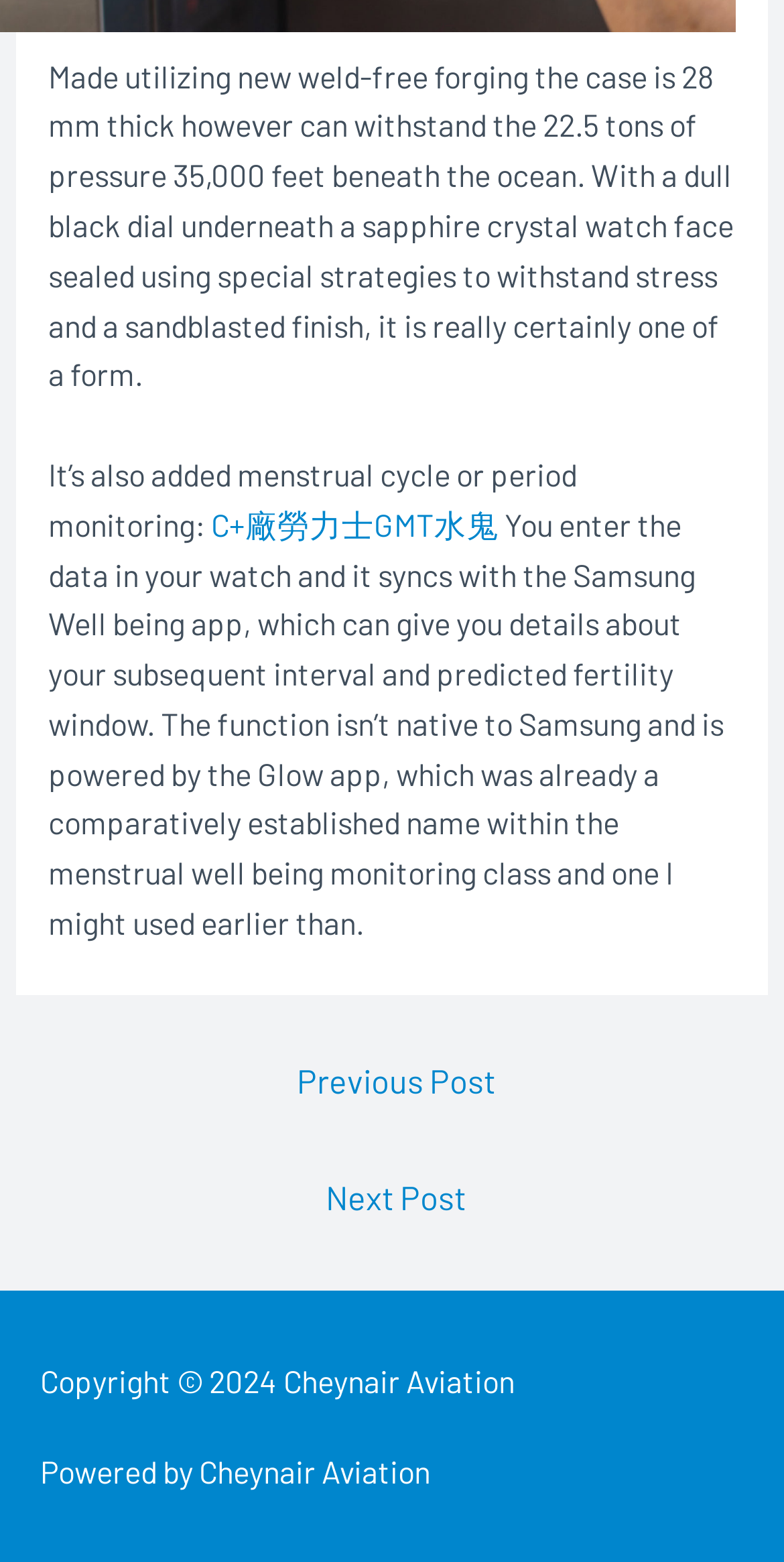What is the function of the watch related to menstrual cycle?
Offer a detailed and exhaustive answer to the question.

The text description mentions that the watch has a function related to menstrual cycle or period monitoring, which allows users to enter data and sync it with the Samsung Health app to get details about their next interval and predicted fertility window.